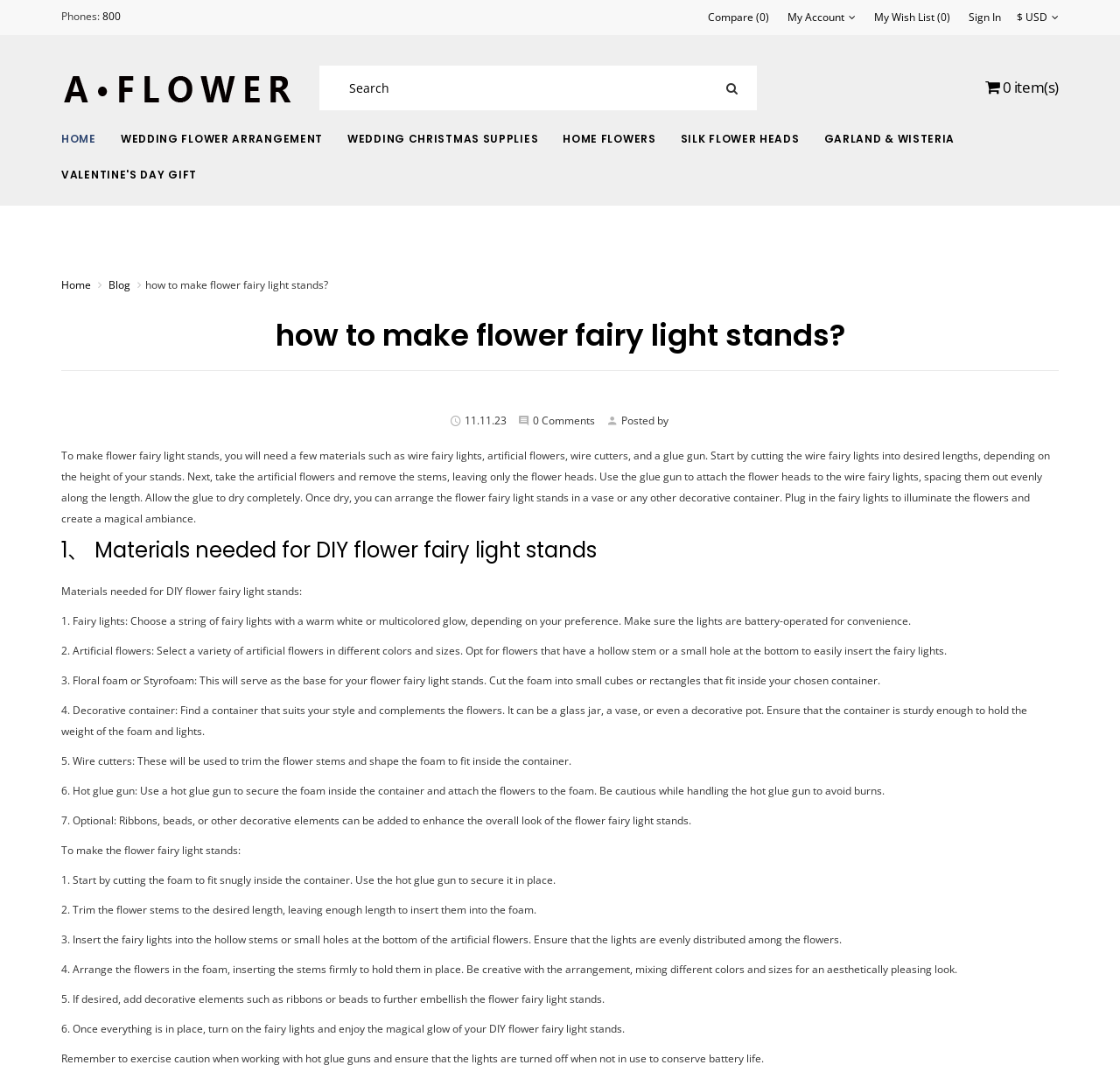What is the main topic of this webpage?
Please use the image to provide a one-word or short phrase answer.

Flower fairy light stands